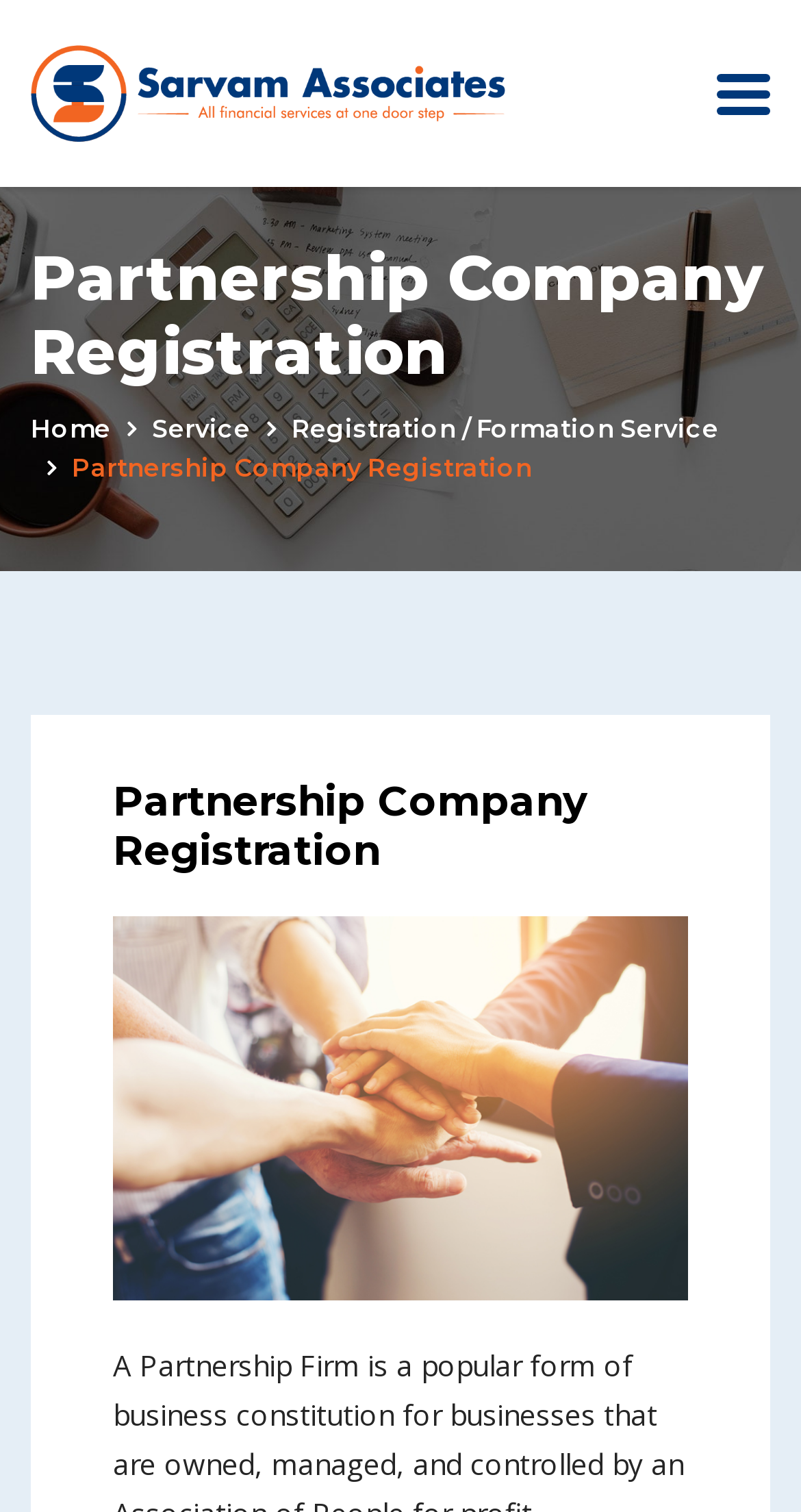What is the main topic of the webpage?
Please provide a single word or phrase as the answer based on the screenshot.

Partnership Company Registration